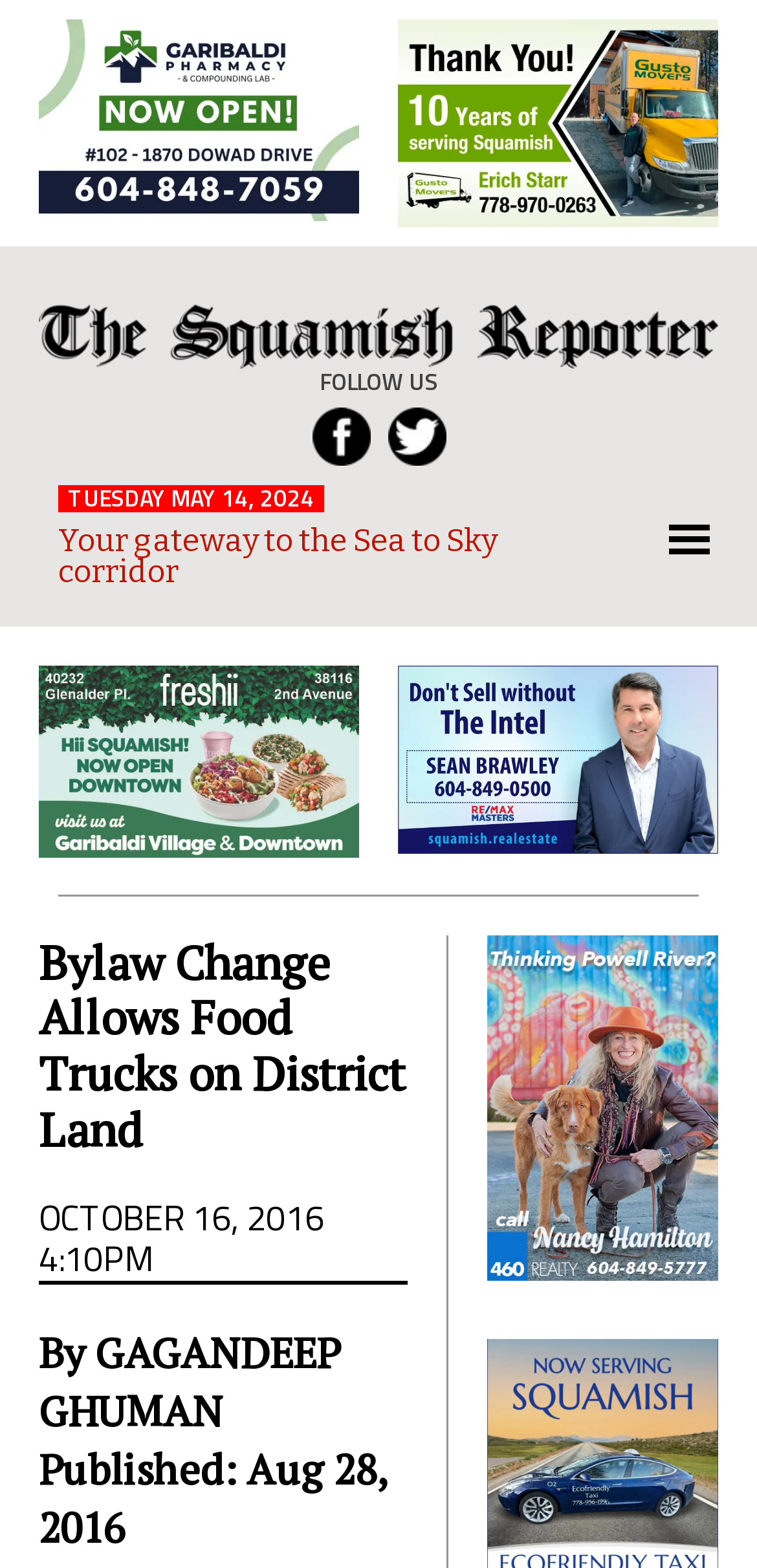From the element description parent_node: The Squamish Reporter, predict the bounding box coordinates of the UI element. The coordinates must be specified in the format (top-left x, top-left y, bottom-right x, bottom-right y) and should be within the 0 to 1 range.

[0.051, 0.194, 0.949, 0.236]